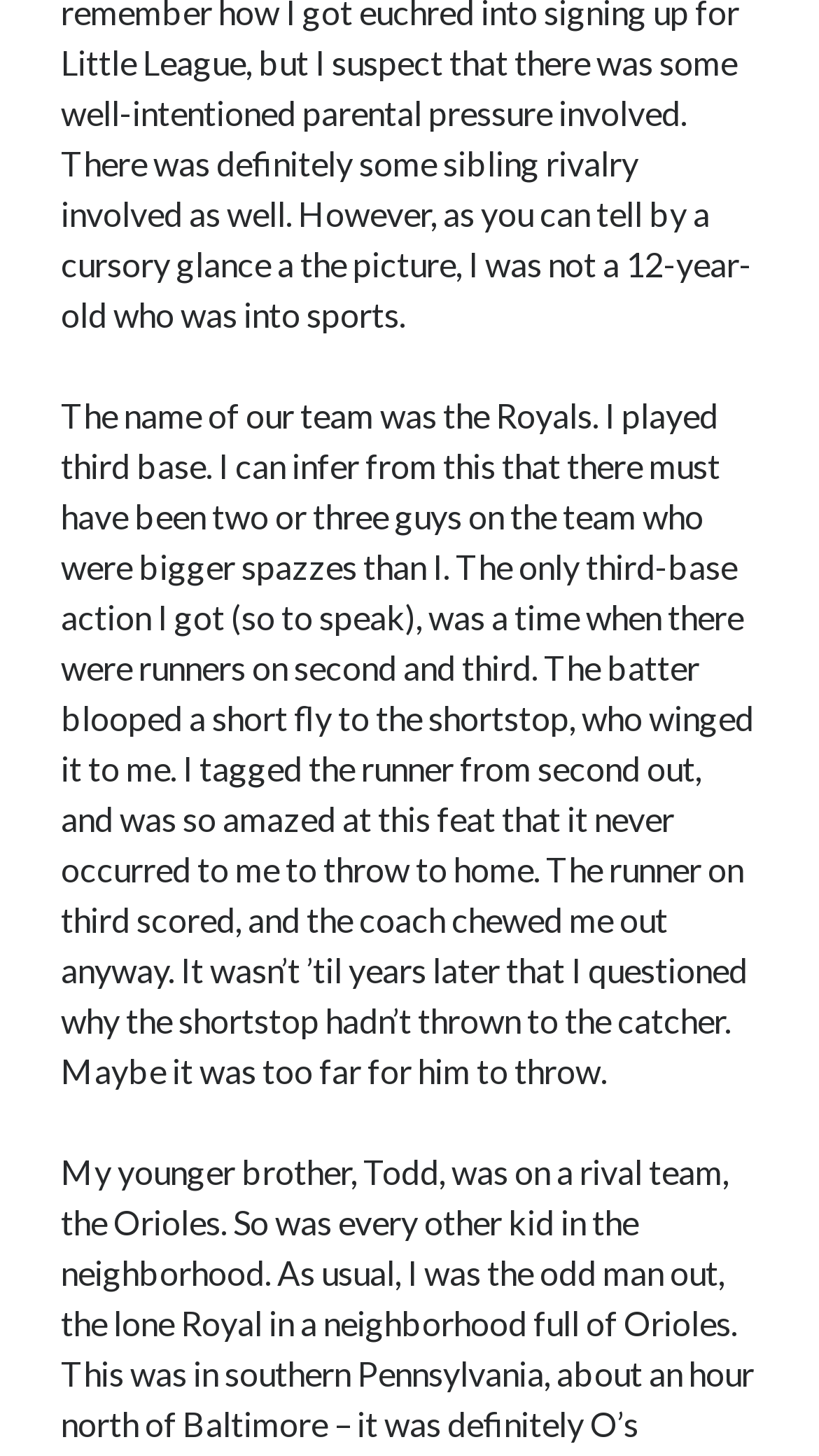Why did the coach chew the author out?
Make sure to answer the question with a detailed and comprehensive explanation.

The author mentions 'the coach chewed me out anyway' in the text, and it can be inferred that the coach was upset because the author did not throw the ball to home plate after tagging the runner out.